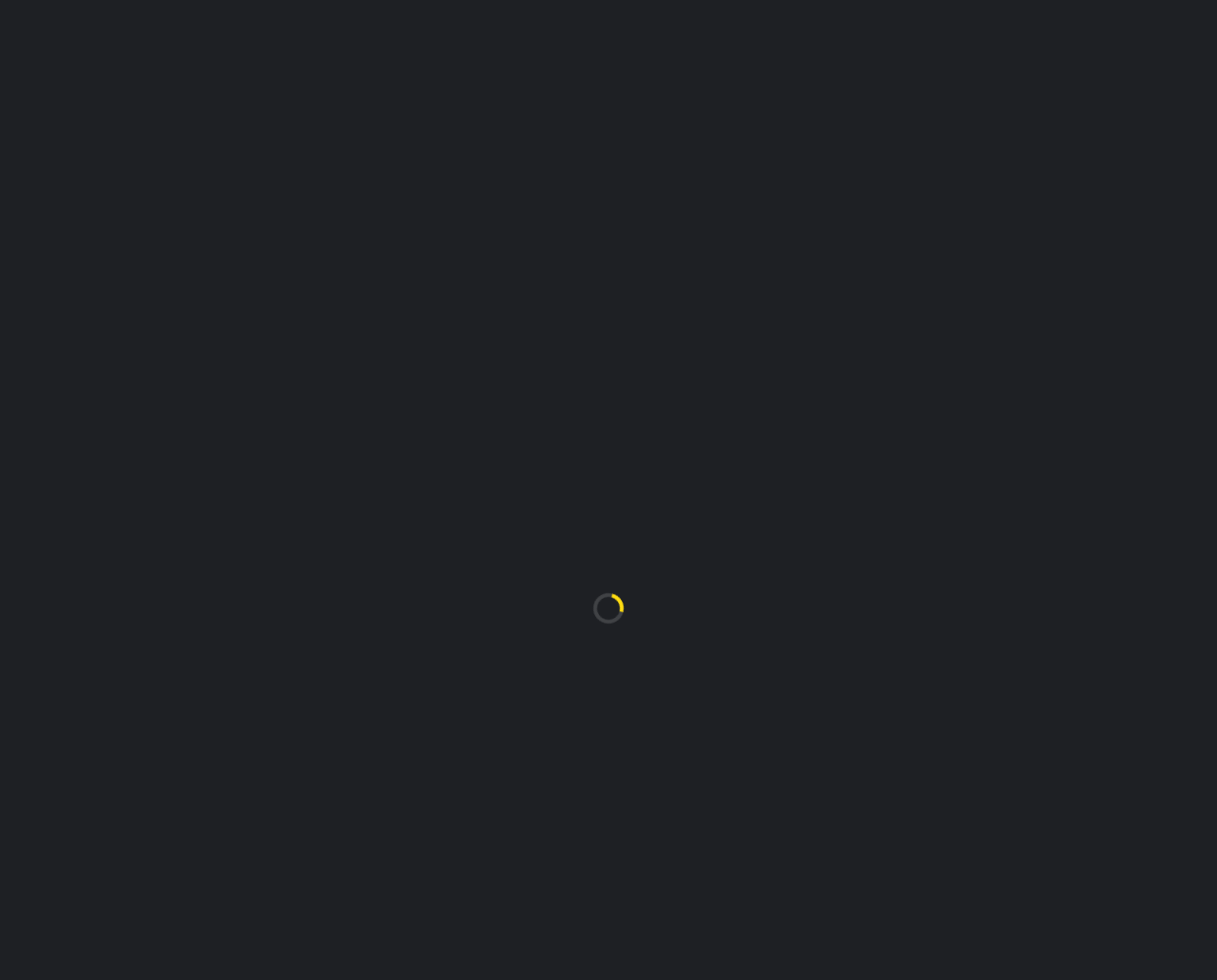Describe all the key features of the webpage in detail.

The webpage appears to be a sports news article, specifically about Manchester City's coach Pep Guardiola and his enthusiasm for the upcoming FIFA Club World Cup. 

At the top left of the page, there is a logo of "Betting.io" accompanied by a link to the website. Below the logo, there are four links in a row, namely "MATCH CENTRE", "SPORTSBETTING TIPS", "BEST ODDS", and "ABOUT US", which are likely navigation links to other sections of the website.

The main content of the webpage is an article with a heading that summarizes the content, stating that Pep Guardiola is prepared for the significant chance of creating a remarkable chapter in Manchester City's legacy at the FIFA Club World Cup. The article itself is not explicitly described in the accessibility tree, but it likely provides more details about Guardiola's thoughts and expectations for the tournament.

On the right side of the page, there is a large figure or image that takes up most of the vertical space, but its content is not described in the accessibility tree.